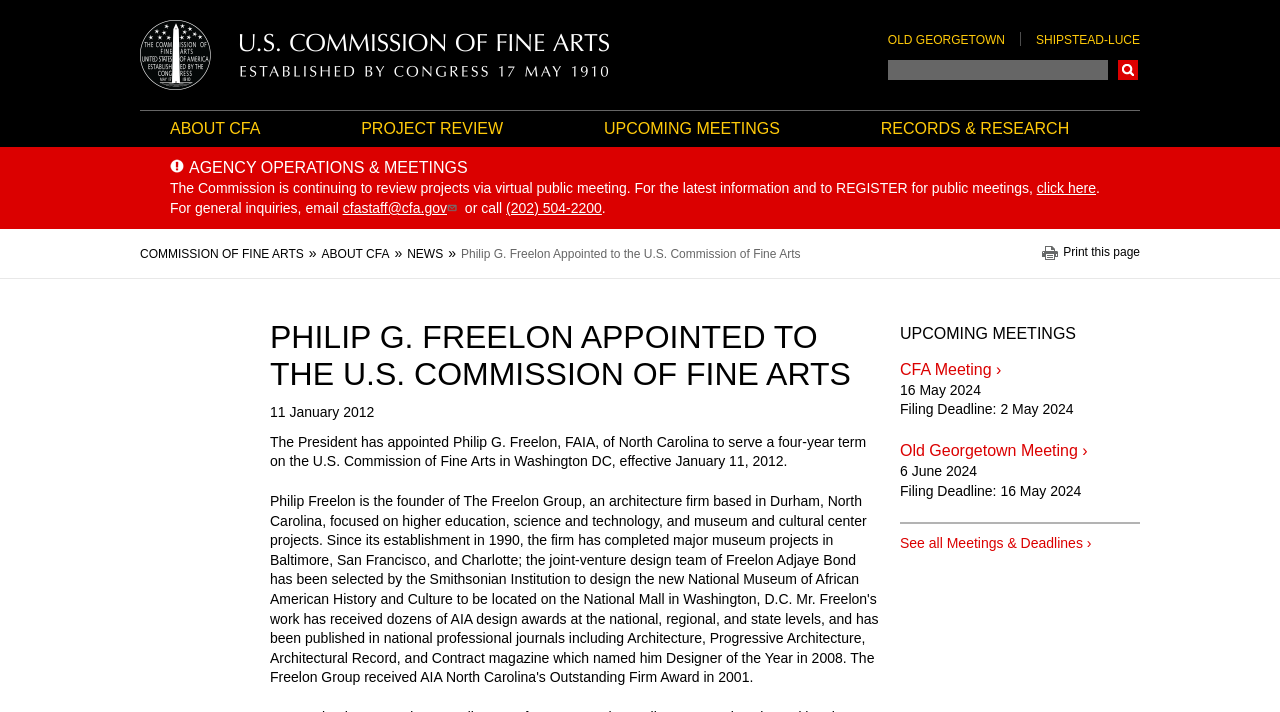Specify the bounding box coordinates of the region I need to click to perform the following instruction: "Go to Commission of Fine Arts Homepage". The coordinates must be four float numbers in the range of 0 to 1, i.e., [left, top, right, bottom].

[0.109, 0.028, 0.477, 0.126]